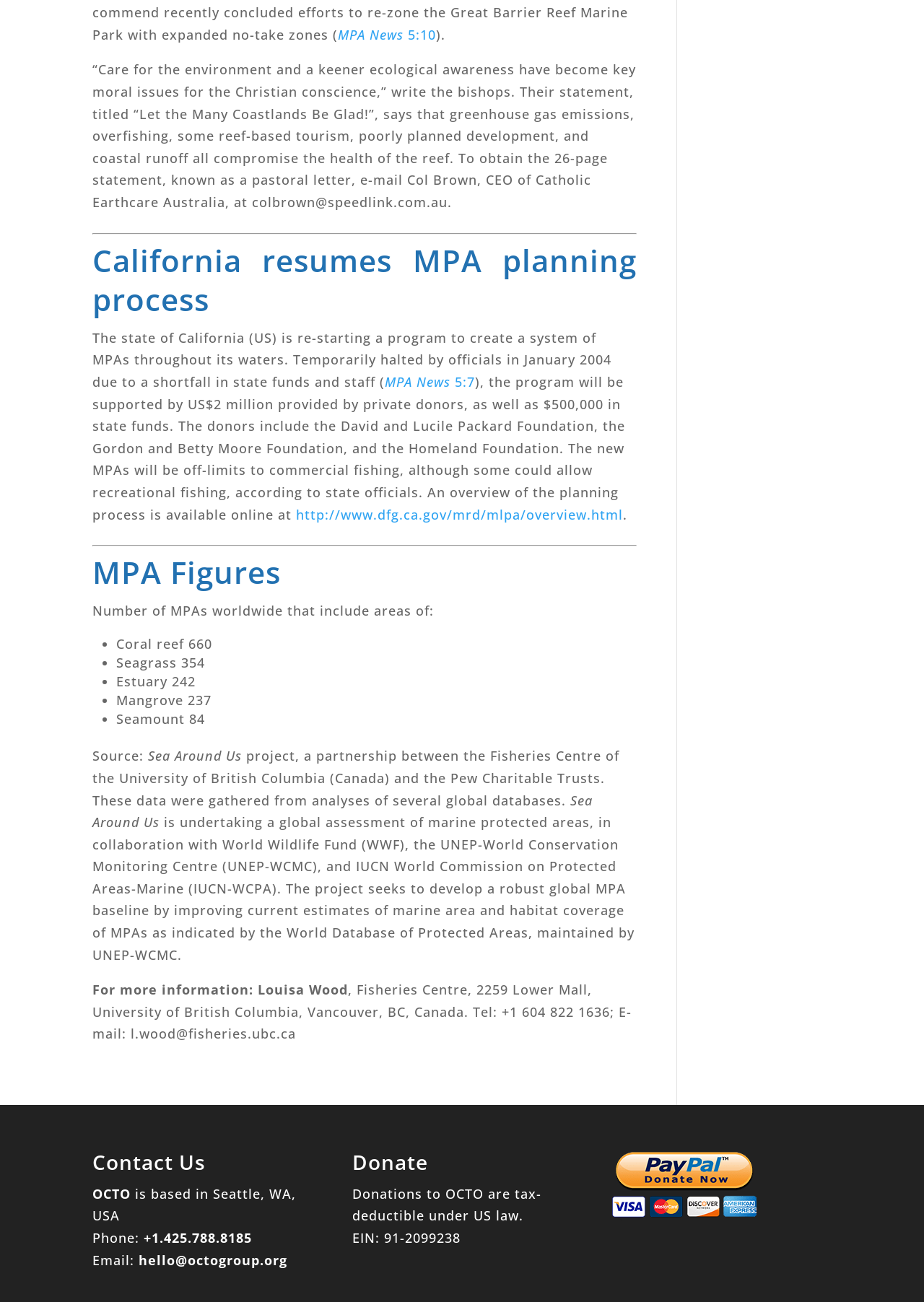Given the element description alt="Paypal Button", predict the bounding box coordinates for the UI element in the webpage screenshot. The format should be (top-left x, top-left y, bottom-right x, bottom-right y), and the values should be between 0 and 1.

[0.663, 0.927, 0.819, 0.94]